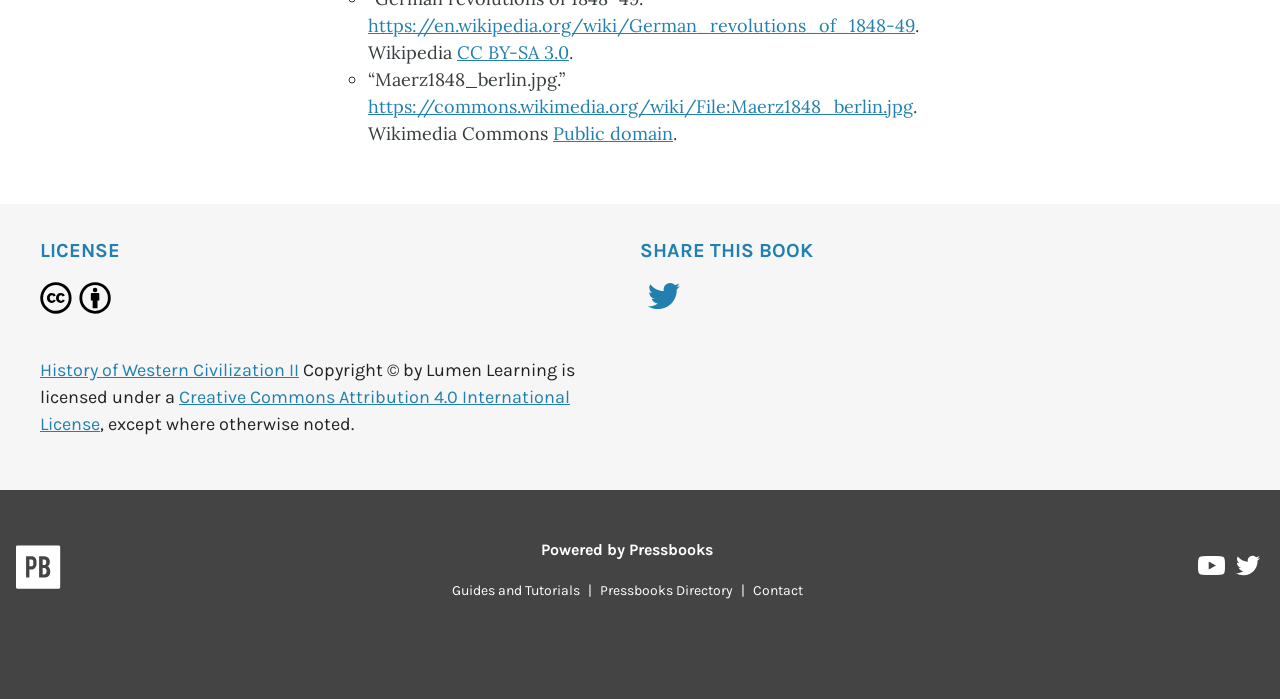Please identify the coordinates of the bounding box for the clickable region that will accomplish this instruction: "View the 'Troubleshooting' forum".

None